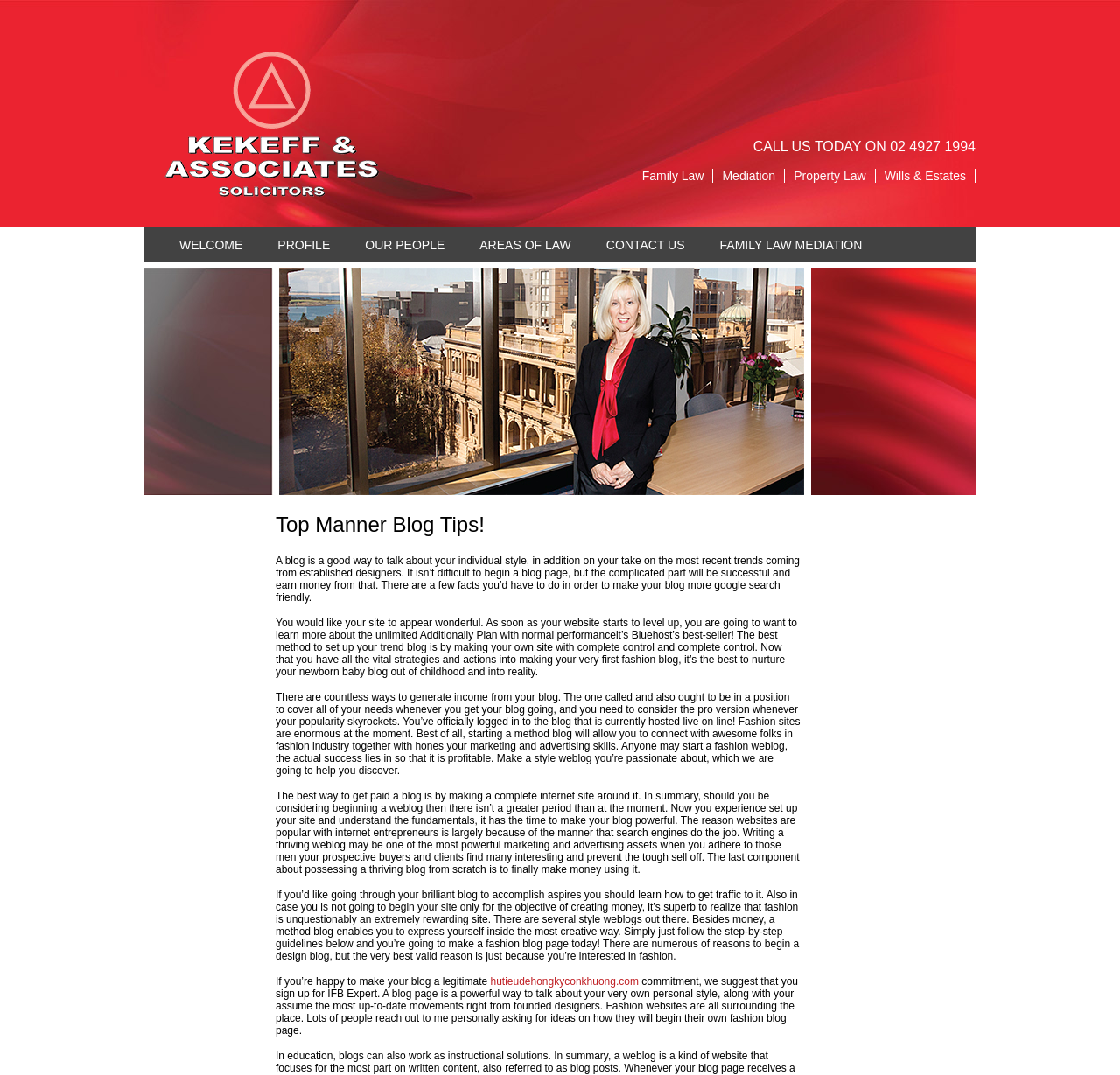Locate the bounding box coordinates of the area that needs to be clicked to fulfill the following instruction: "Give today". The coordinates should be in the format of four float numbers between 0 and 1, namely [left, top, right, bottom].

None